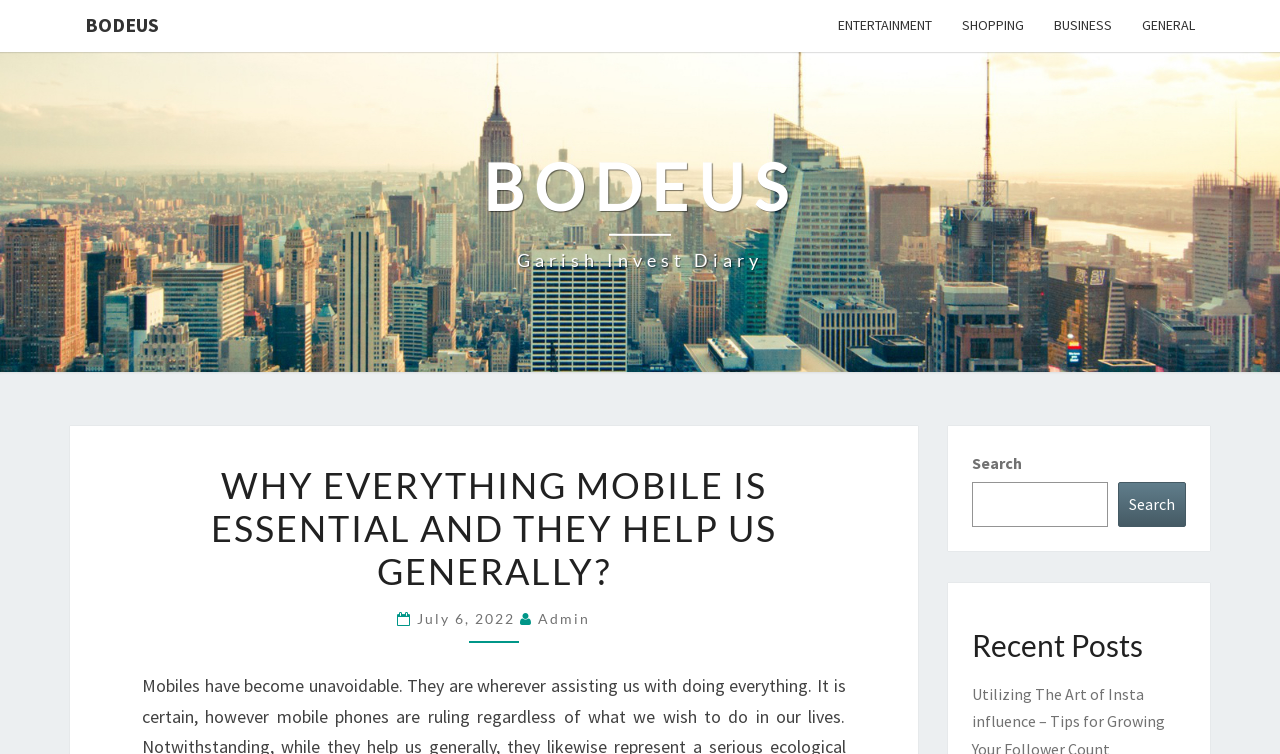Identify the bounding box for the UI element that is described as follows: "Shopping".

[0.74, 0.0, 0.812, 0.069]